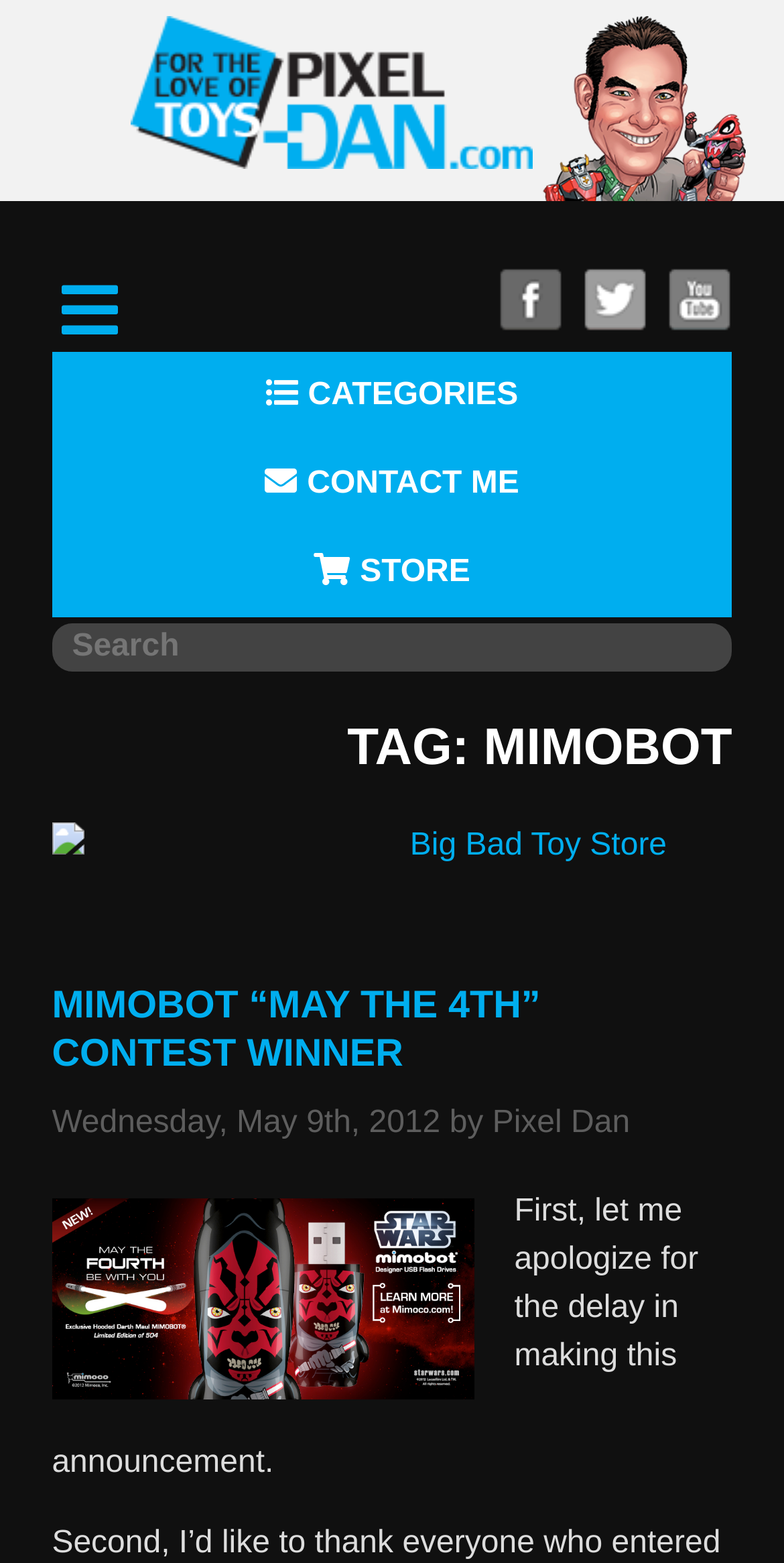Determine the bounding box coordinates for the region that must be clicked to execute the following instruction: "Click on 'Buy Steroids Online'".

None